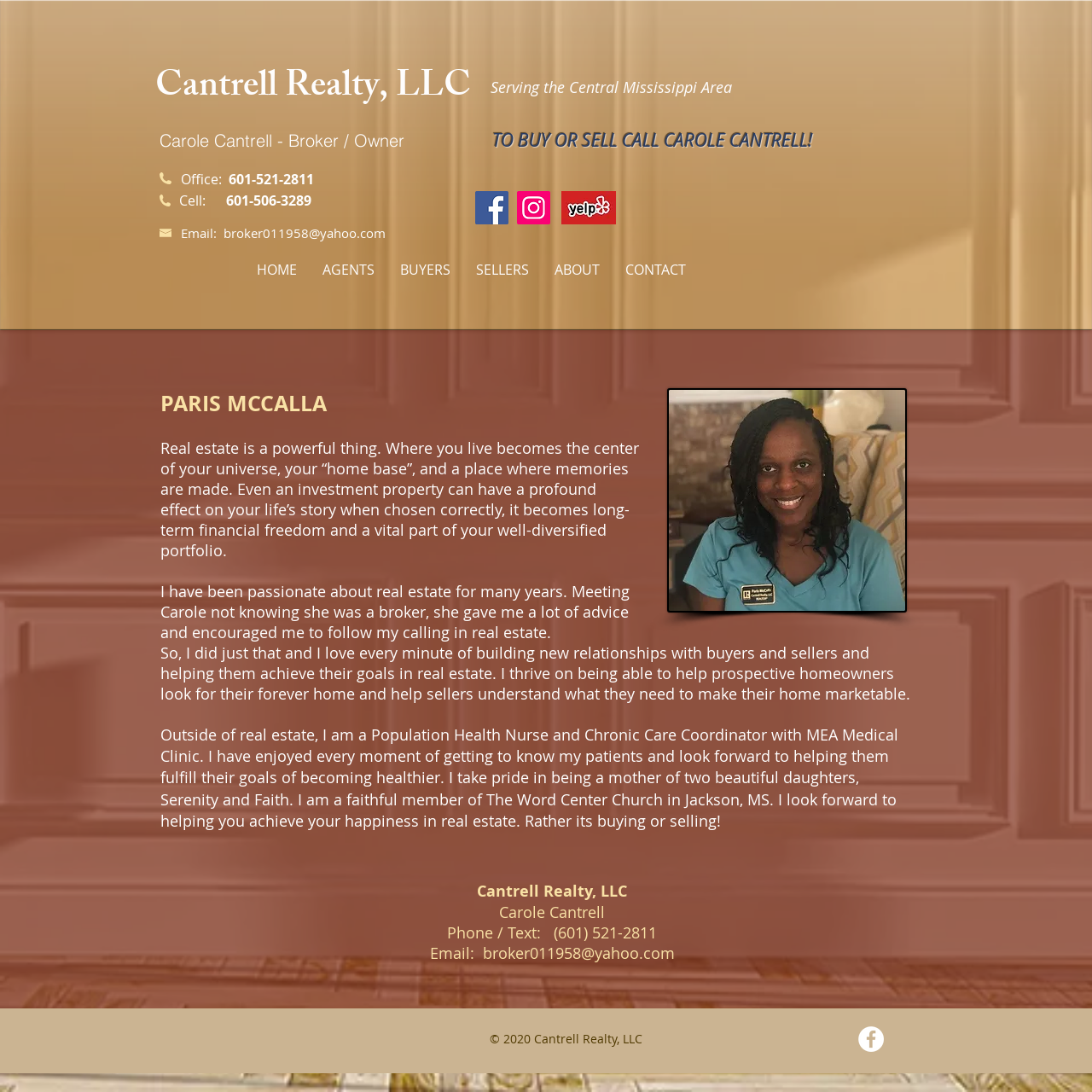Answer the question below with a single word or a brief phrase: 
What is the phone number of Carole Cantrell?

601-521-2811